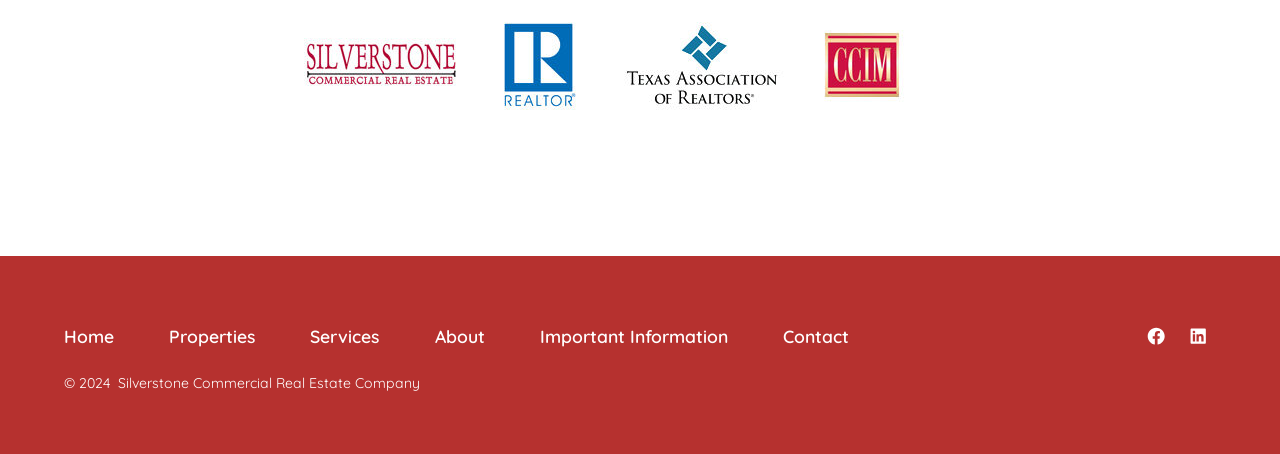How many social media links are present?
From the details in the image, answer the question comprehensively.

I counted the number of social media links by looking at the links located at the bottom of the page, which are 'Open Facebook in a new tab' and 'Open LinkedIn in a new tab'.